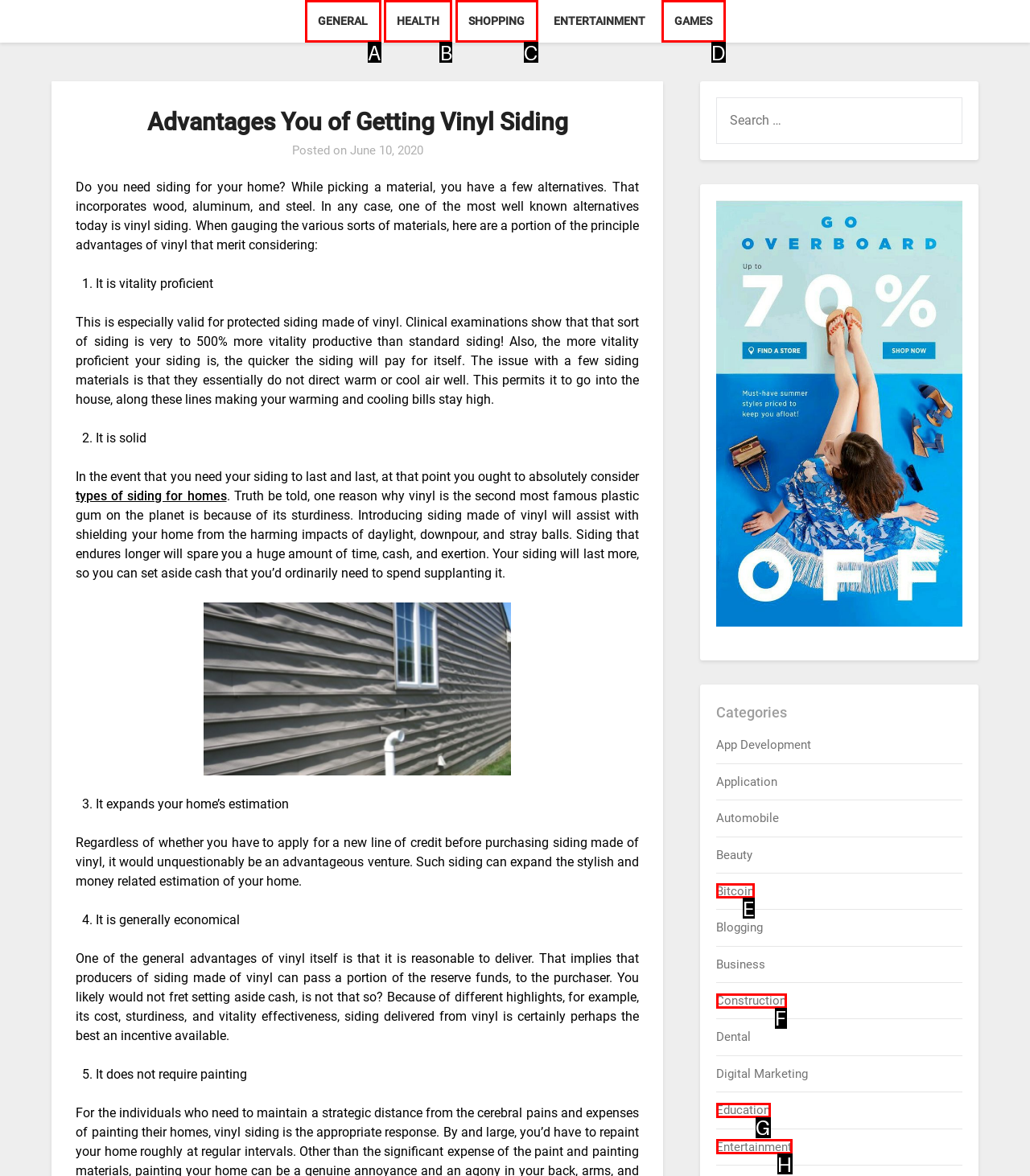For the task: Click on the 'HEALTH' link, specify the letter of the option that should be clicked. Answer with the letter only.

B